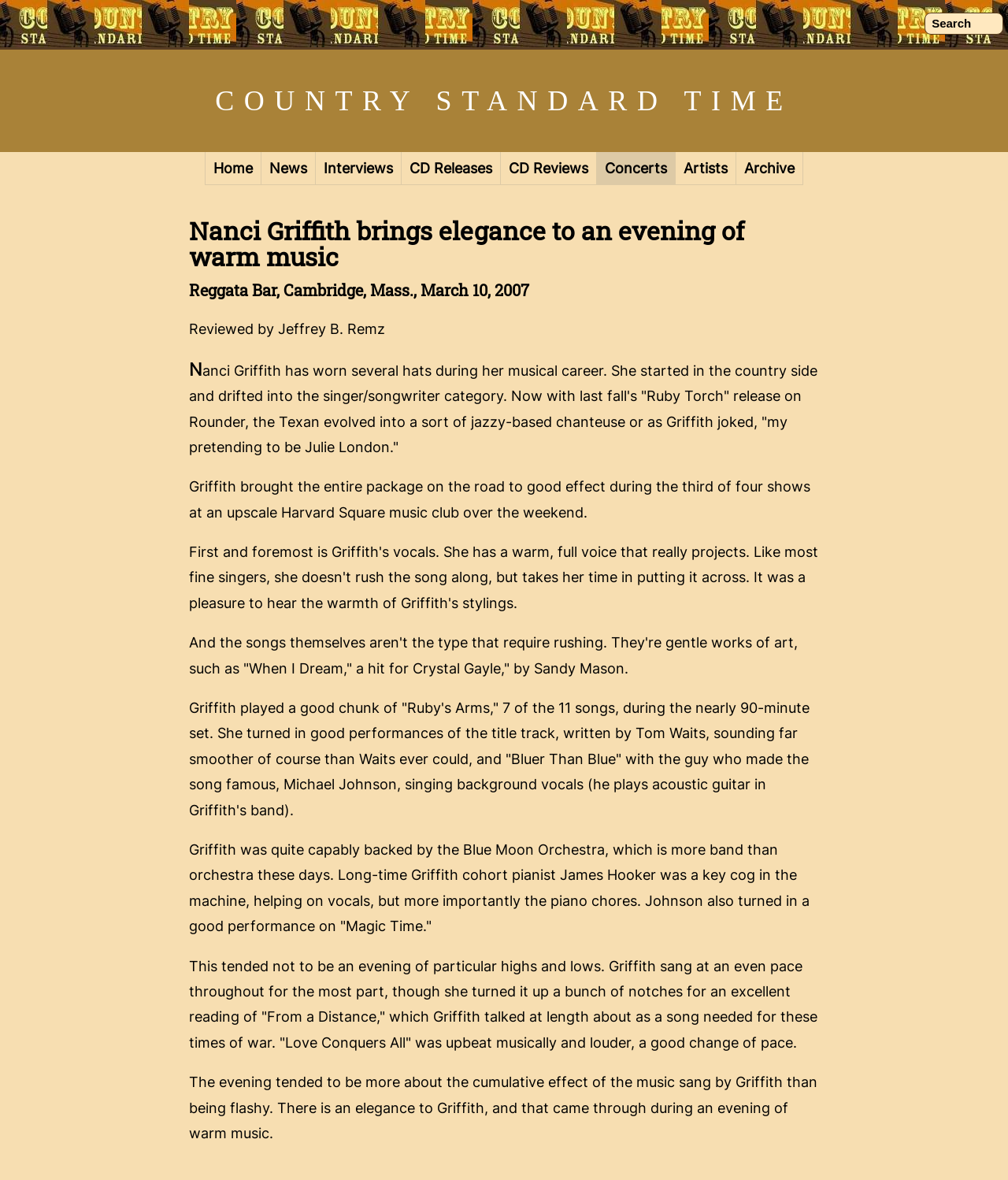What is the name of the concert venue?
Provide an in-depth answer to the question, covering all aspects.

I found the answer by looking at the second heading element, which mentions 'Reggata Bar, Cambridge, Mass., March 10, 2007'.